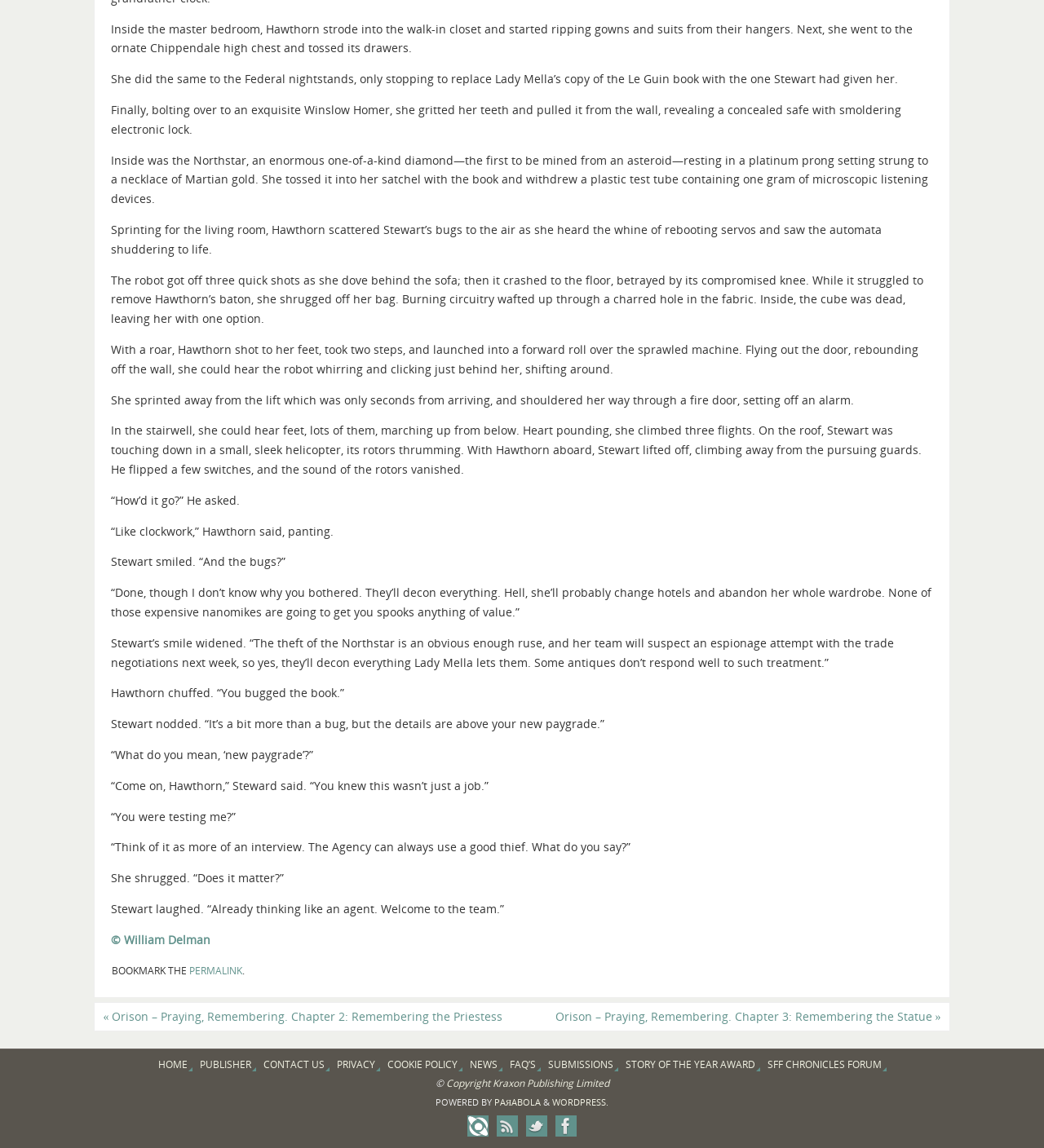What is the name of the book that was replaced?
Look at the image and answer the question with a single word or phrase.

Le Guin book